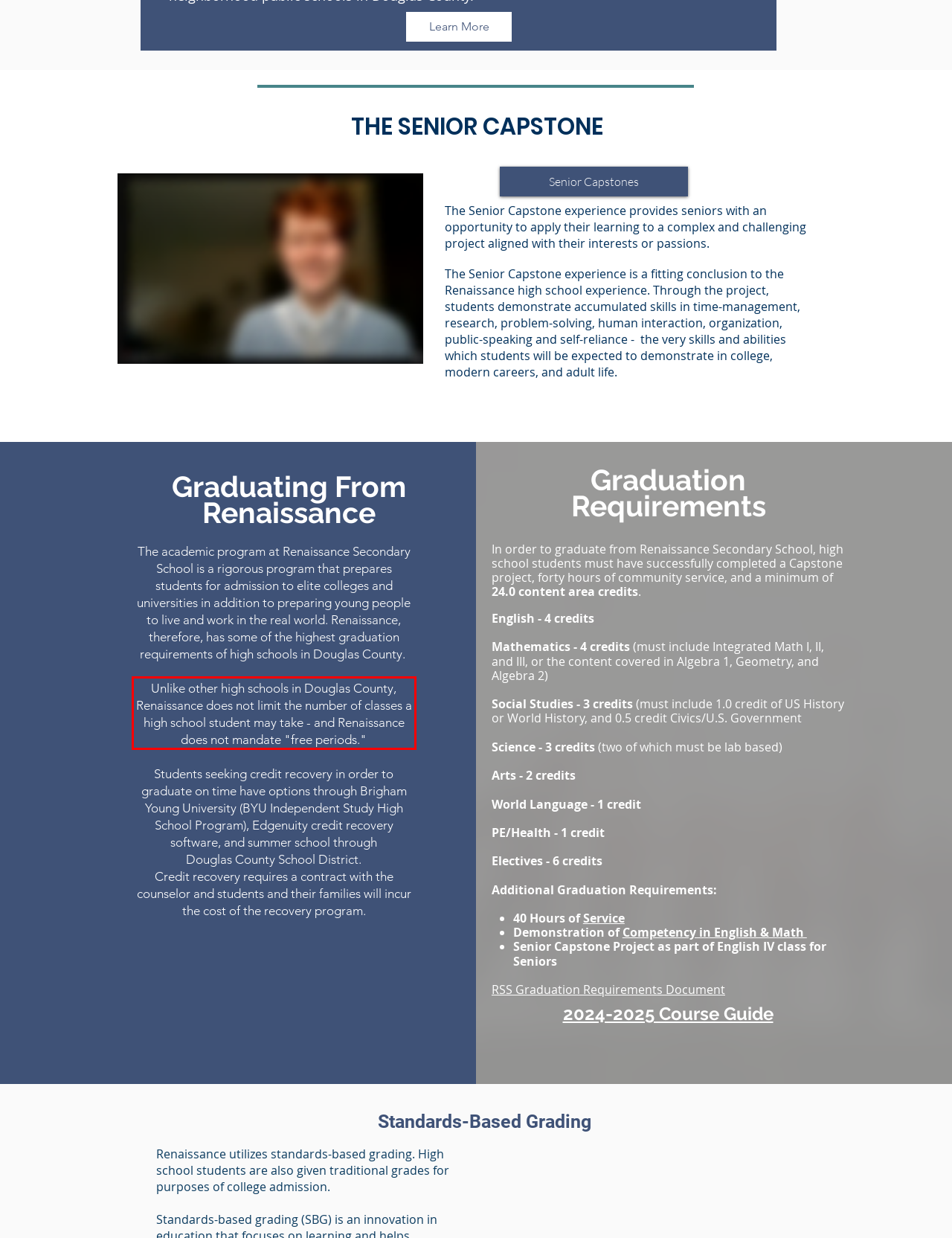Please identify and extract the text content from the UI element encased in a red bounding box on the provided webpage screenshot.

Unlike other high schools in Douglas County, Renaissance does not limit the number of classes a high school student may take - and Renaissance does not mandate "free periods."